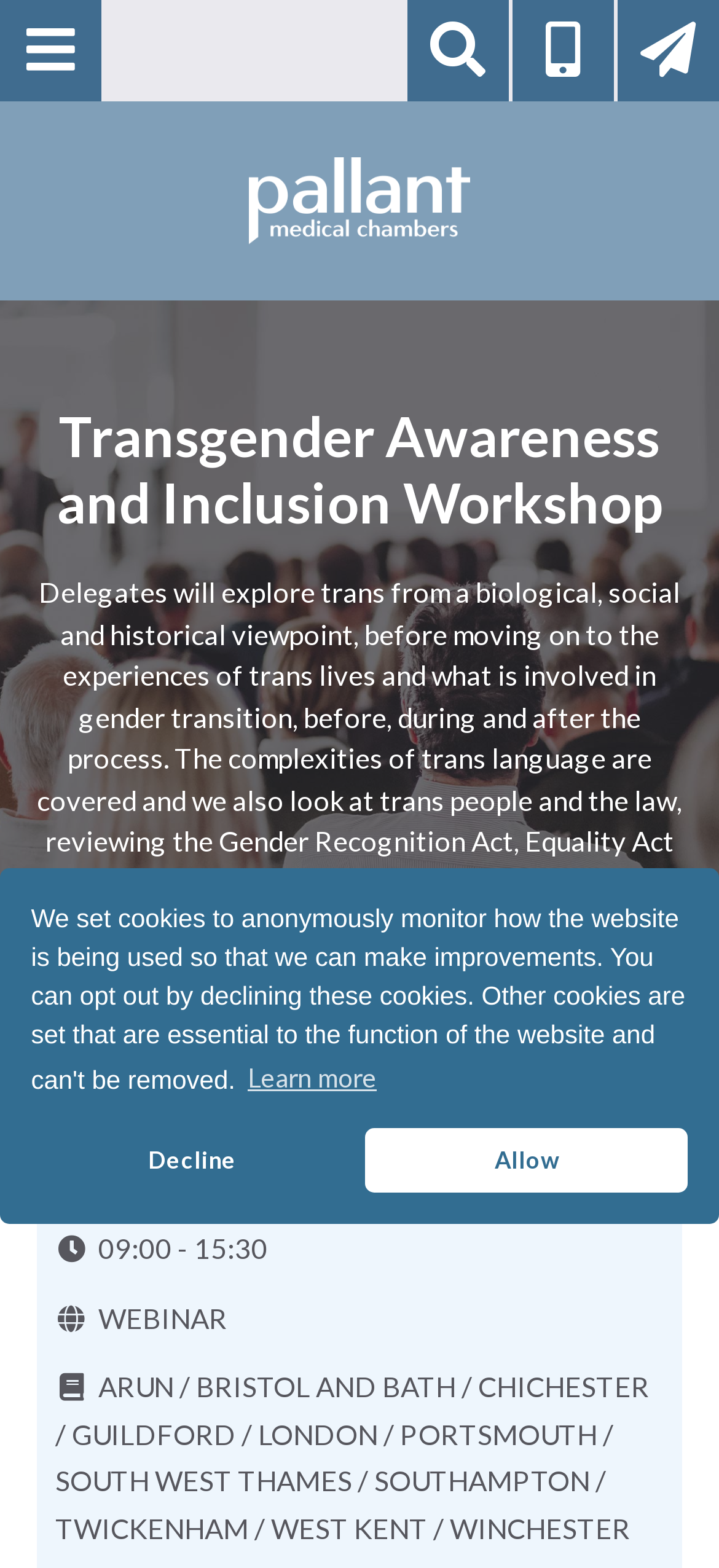Locate the bounding box coordinates of the element's region that should be clicked to carry out the following instruction: "go to Pallant Medical Chambers". The coordinates need to be four float numbers between 0 and 1, i.e., [left, top, right, bottom].

[0.346, 0.1, 0.654, 0.156]